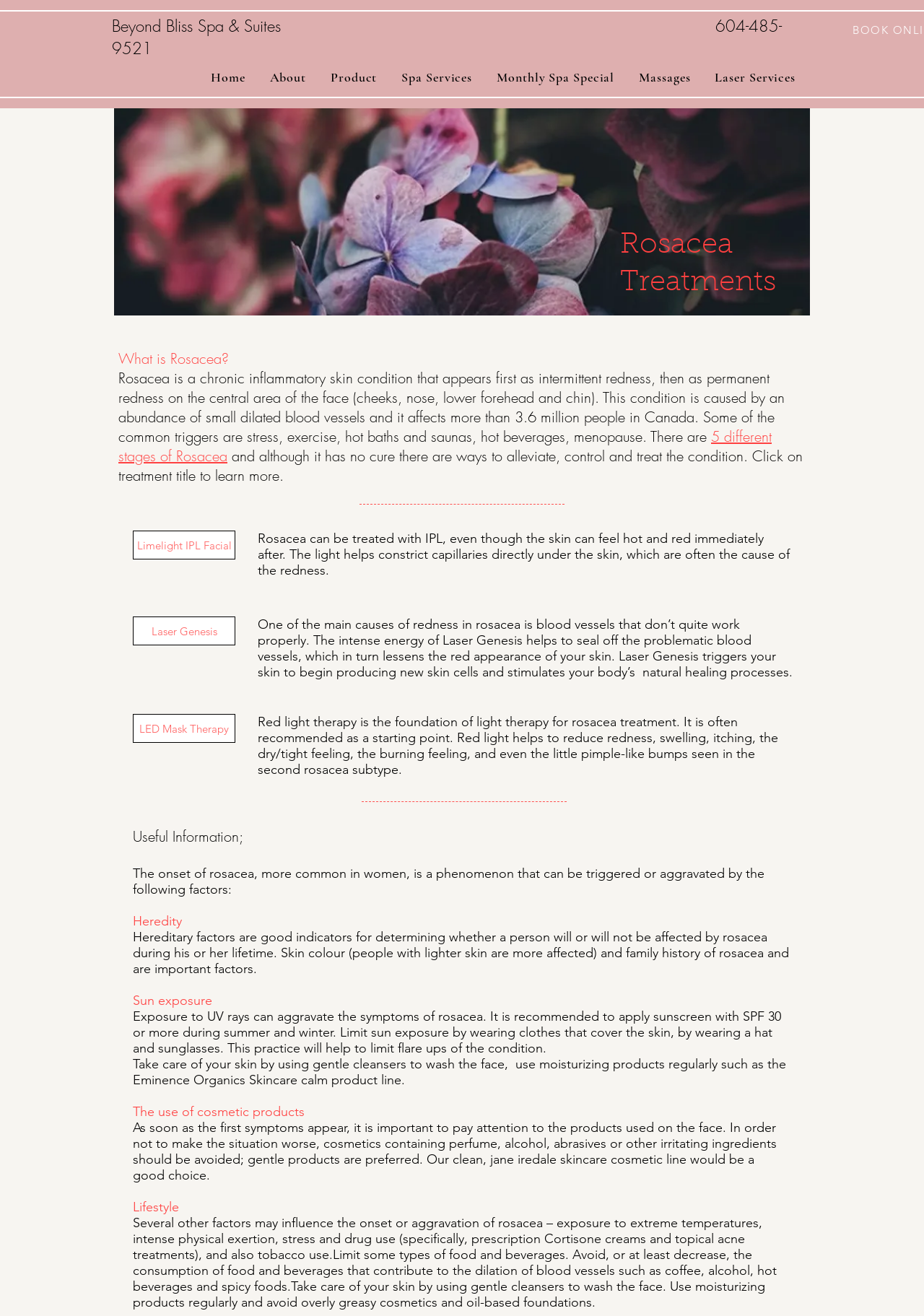Find the bounding box coordinates for the area that should be clicked to accomplish the instruction: "Click on the 'Home' link".

[0.218, 0.047, 0.275, 0.071]